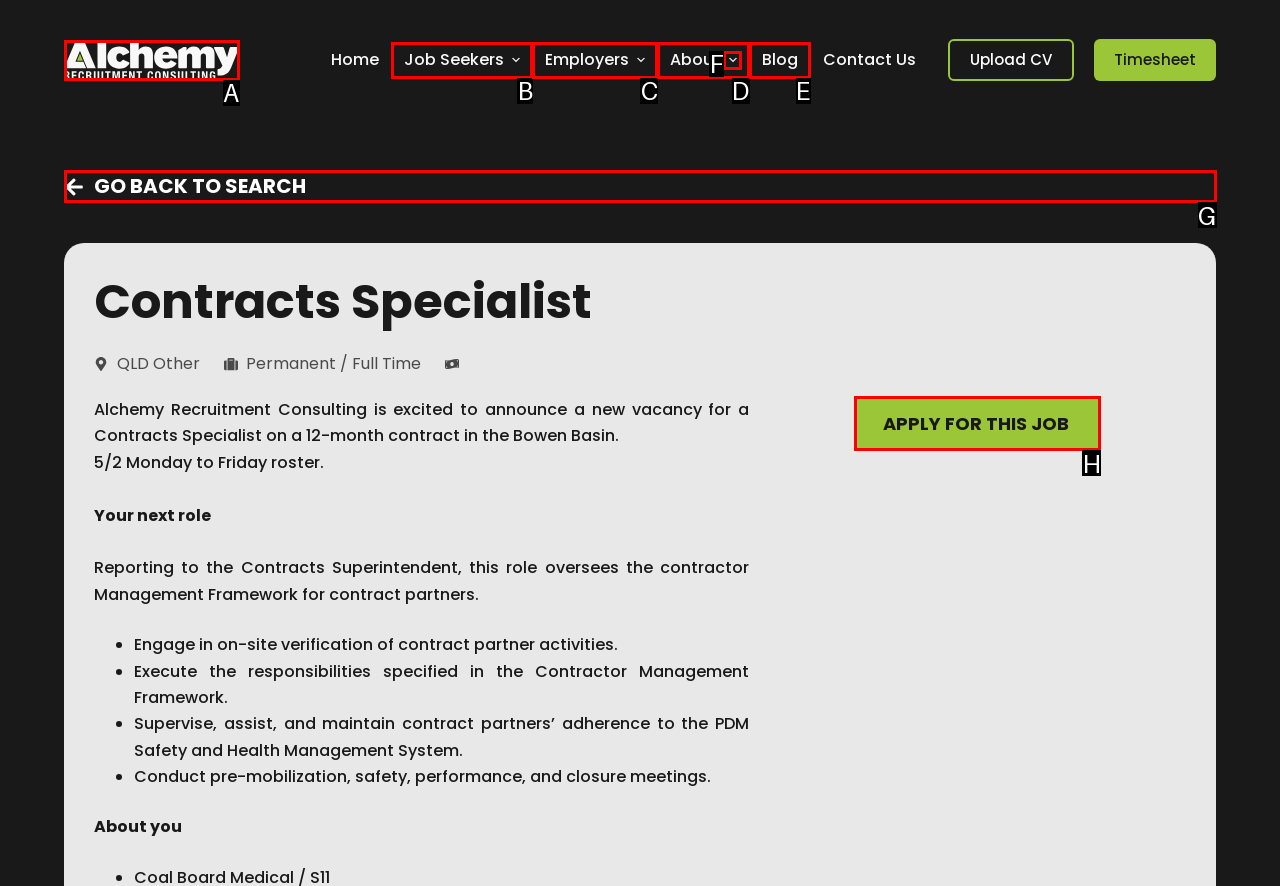Please identify the correct UI element to click for the task: Go back to search Respond with the letter of the appropriate option.

G